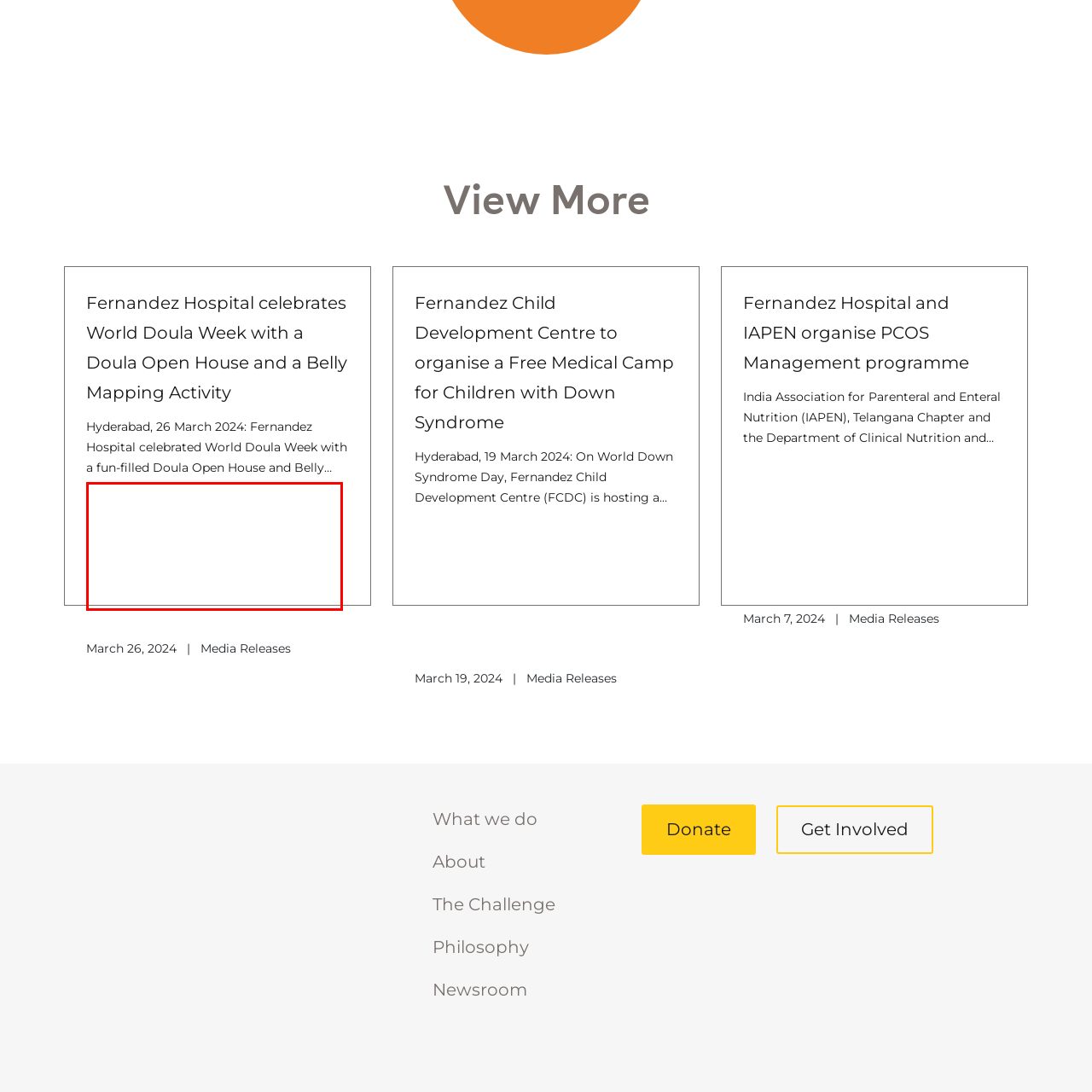Describe extensively the contents of the image within the red-bordered area.

The image represents a visual component associated with a media release from Fernandez Hospital. The context of the release revolves around the celebration of World Doula Week, which includes a Doula Open House and a Belly Mapping activity for expectant couples. During this event, over 15 couples gathered to learn about the supportive role of Doulas throughout pregnancy, labor, and birth, along with participating in informative activities tailored for families expecting children. This engagement signifies the hospital's commitment to enhancing prenatal education and support for parents-to-be.